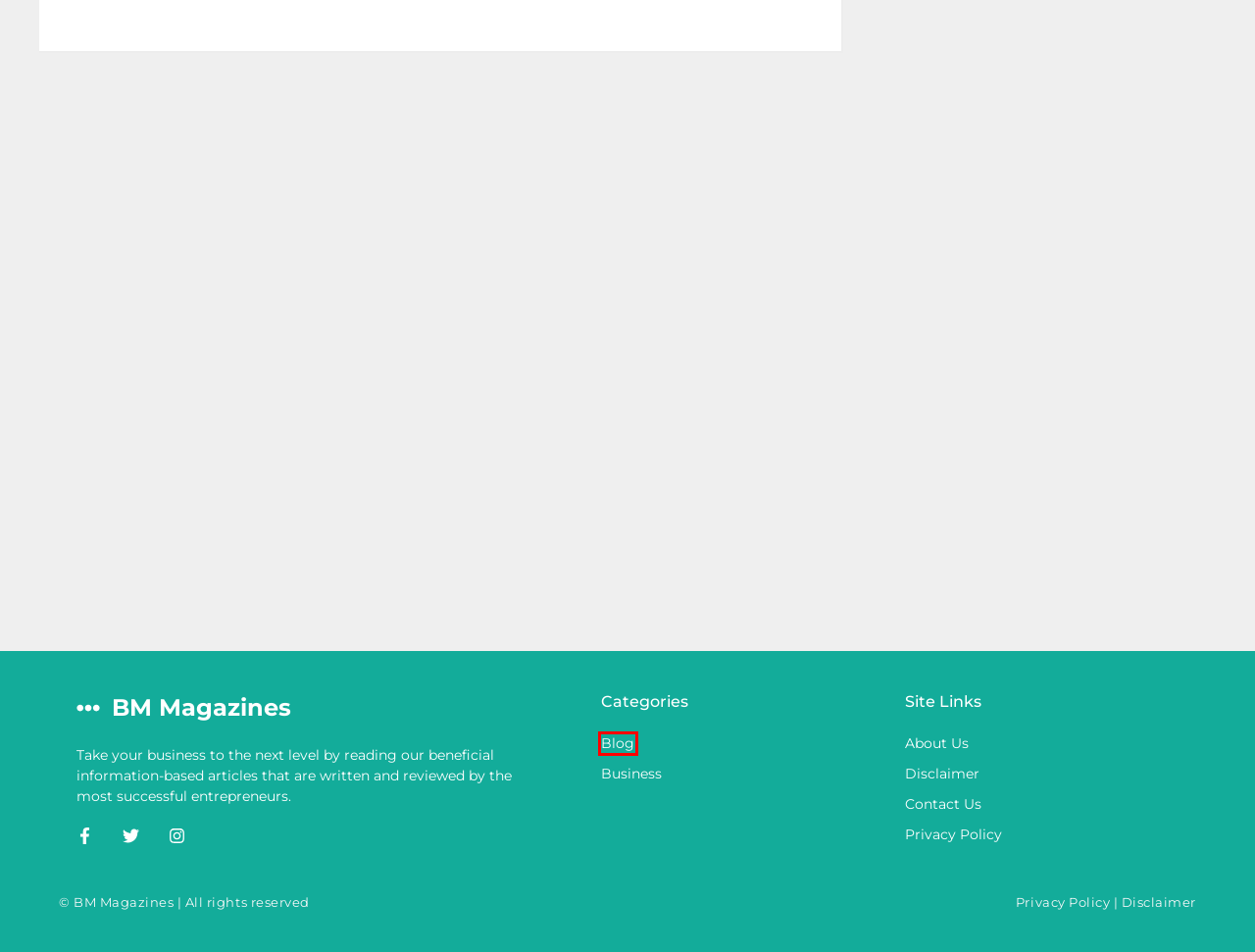Look at the screenshot of a webpage with a red bounding box and select the webpage description that best corresponds to the new page after clicking the element in the red box. Here are the options:
A. Construction Site Management Made Easy: Simple Construction Software
B. Business Archives - BM Magazines
C. Privacy Policy - BM Magazines
D. Bm Magazine, Author at BM Magazines
E. How Divorce Affects Business Owners
F. Disclaimer - BM Magazines
G. Blog - BM Magazines
H. About Us - BM Magazines

G